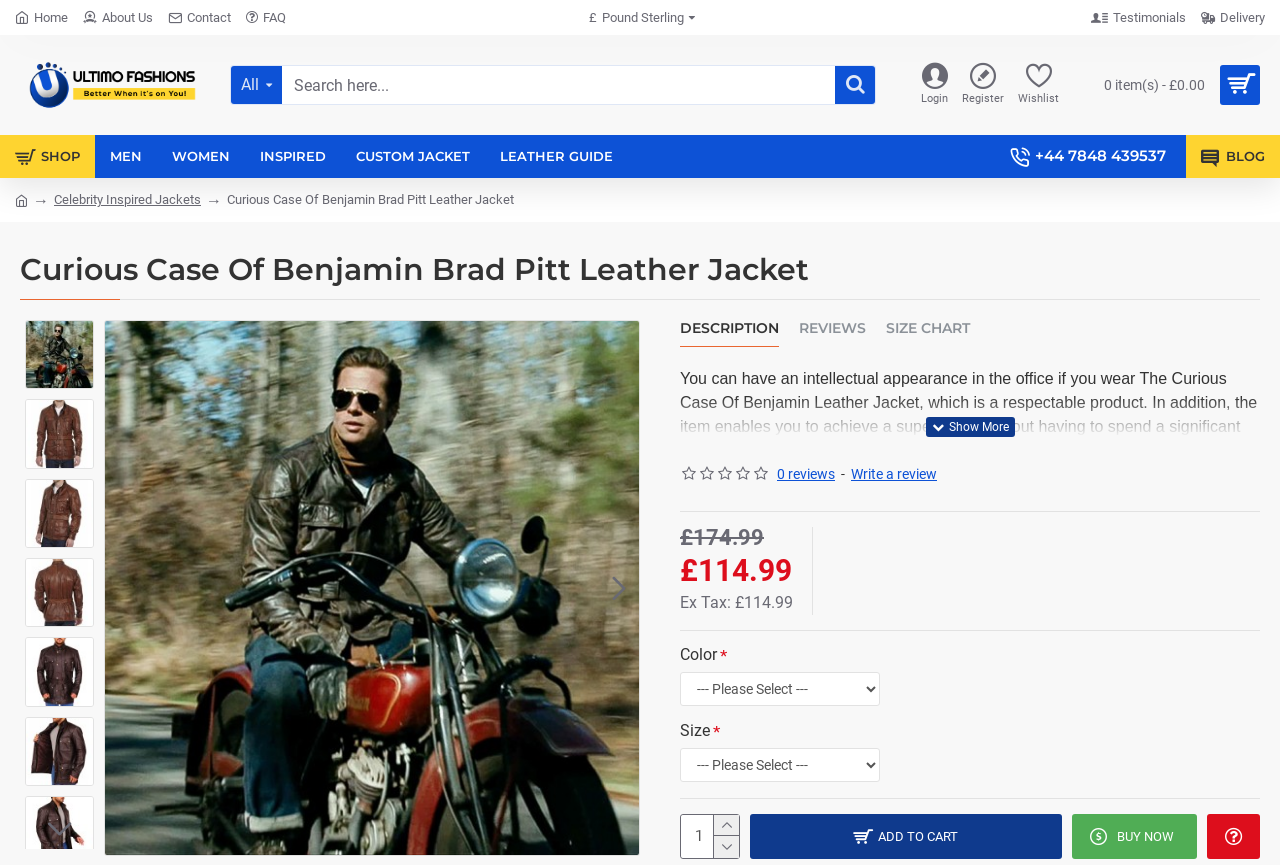Bounding box coordinates should be provided in the format (top-left x, top-left y, bottom-right x, bottom-right y) with all values between 0 and 1. Identify the bounding box for this UI element: Login

[0.716, 0.067, 0.745, 0.13]